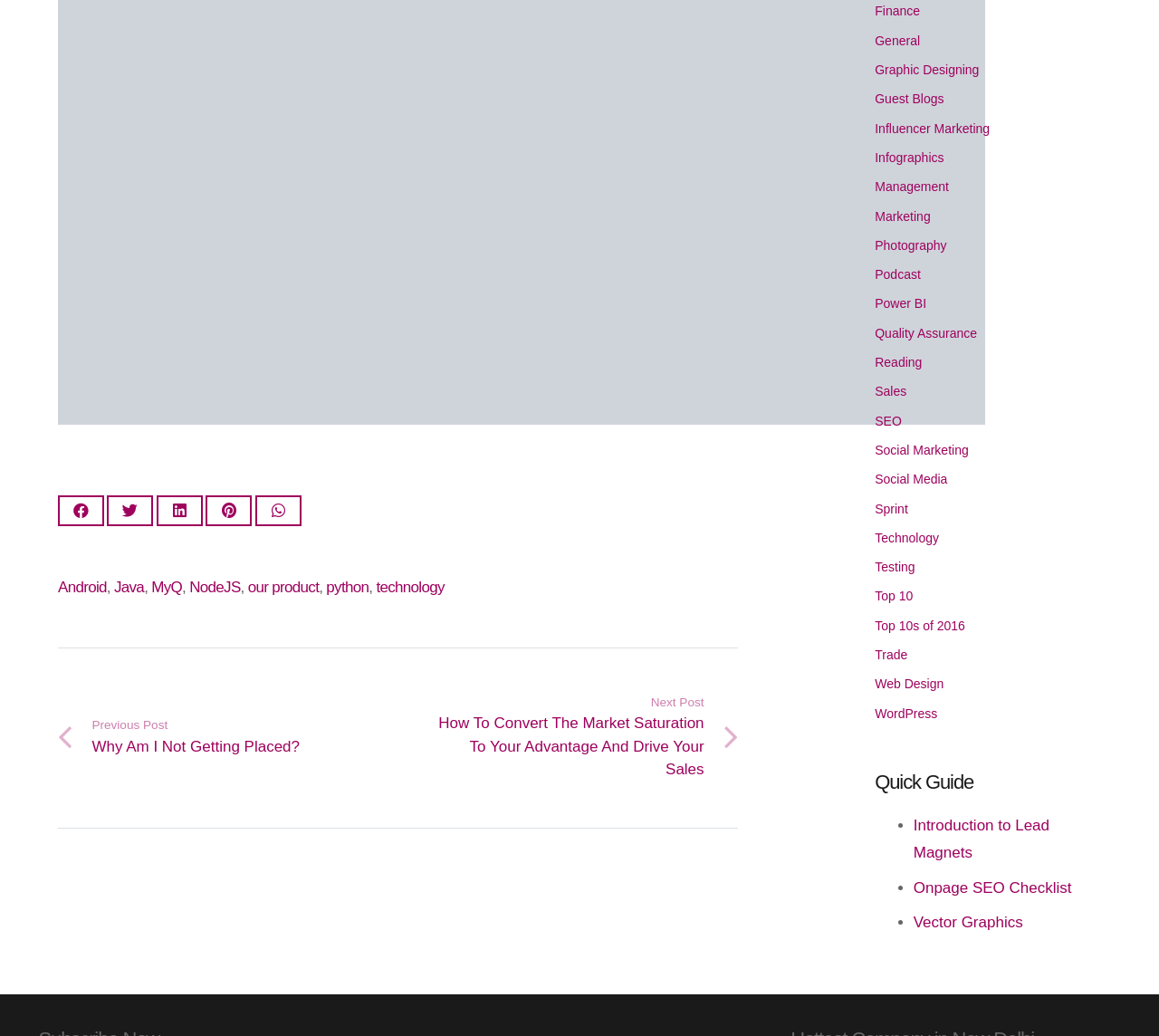Extract the bounding box coordinates of the UI element described: "Vector Graphics". Provide the coordinates in the format [left, top, right, bottom] with values ranging from 0 to 1.

[0.788, 0.882, 0.883, 0.899]